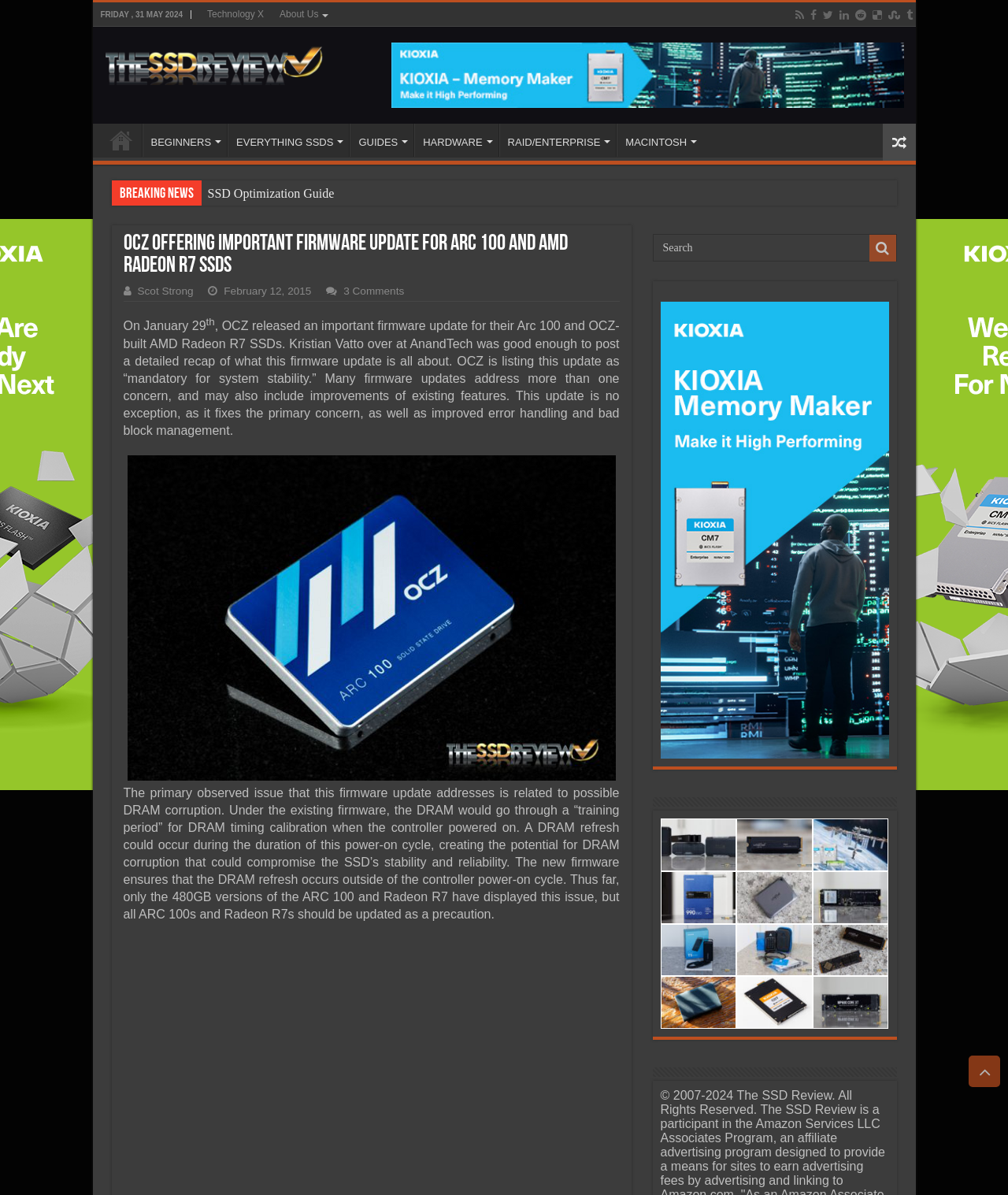Please answer the following question using a single word or phrase: 
What type of devices are affected by the firmware update?

SSDs